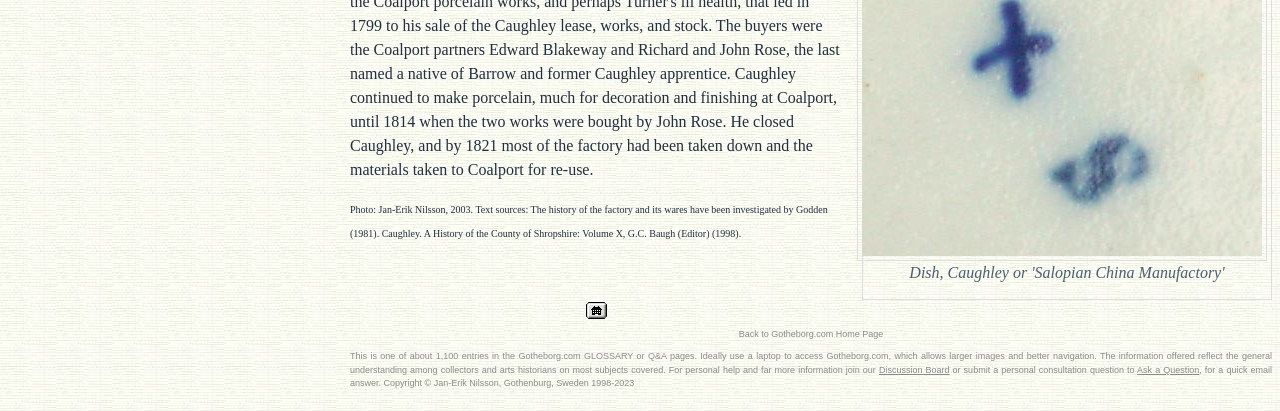Please find the bounding box for the following UI element description. Provide the coordinates in (top-left x, top-left y, bottom-right x, bottom-right y) format, with values between 0 and 1: Treatment for All

None